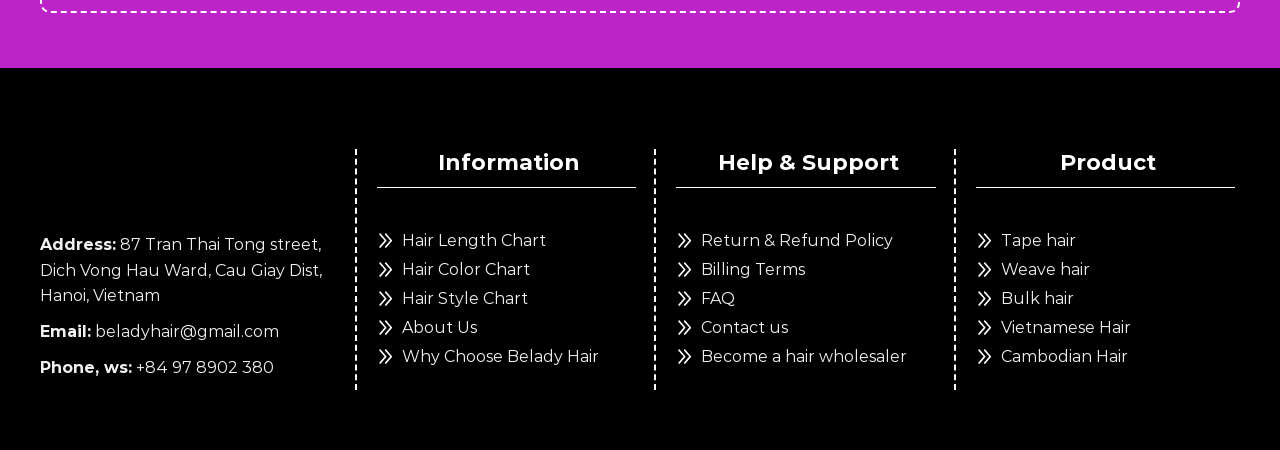What is the phone number of Belady Hair?
Using the image as a reference, answer the question in detail.

I found the phone number by looking at the link element that says 'Phone, ws:' and the corresponding link element that provides the phone number.